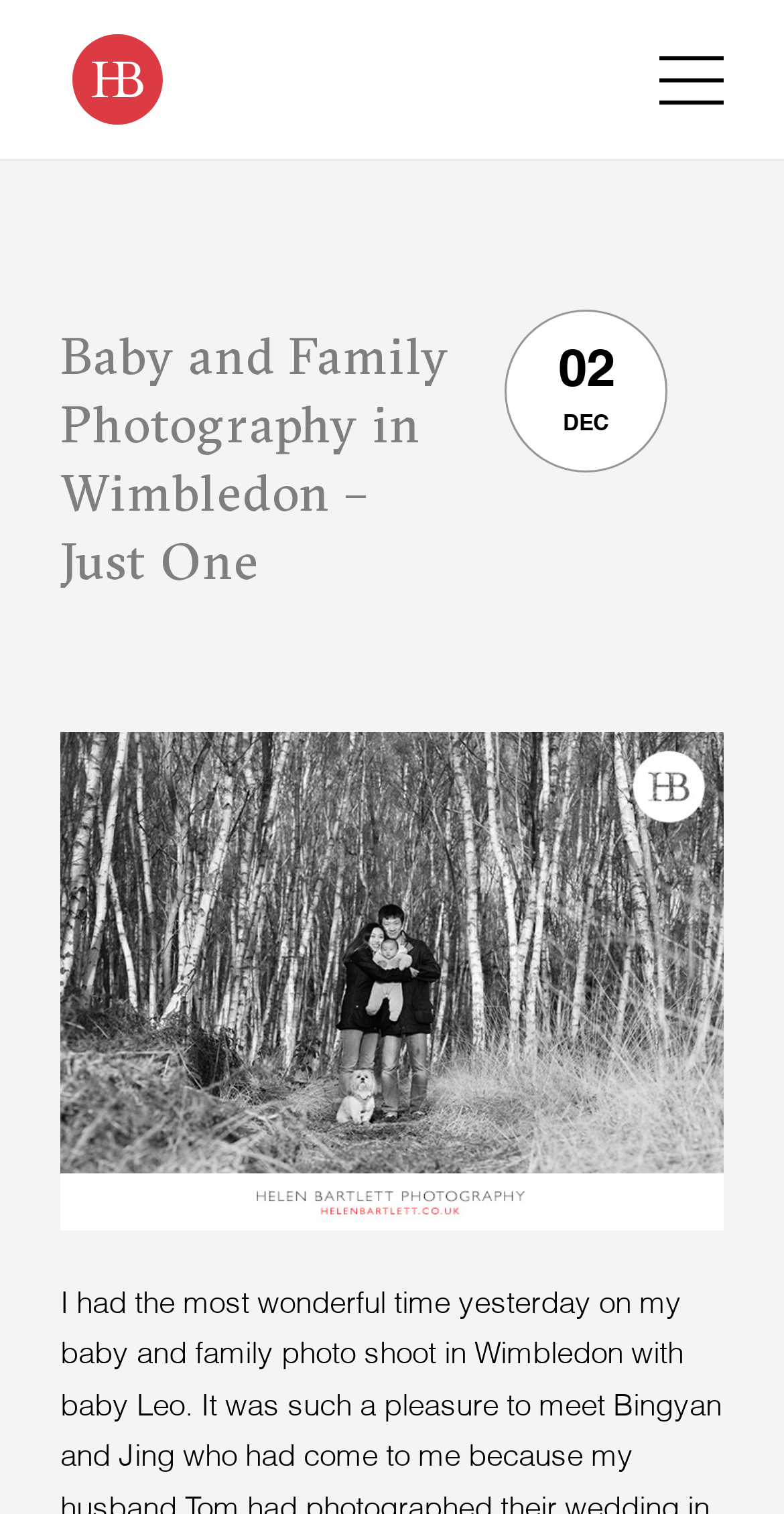Answer the question in one word or a short phrase:
Is there a header section on the webpage?

Yes